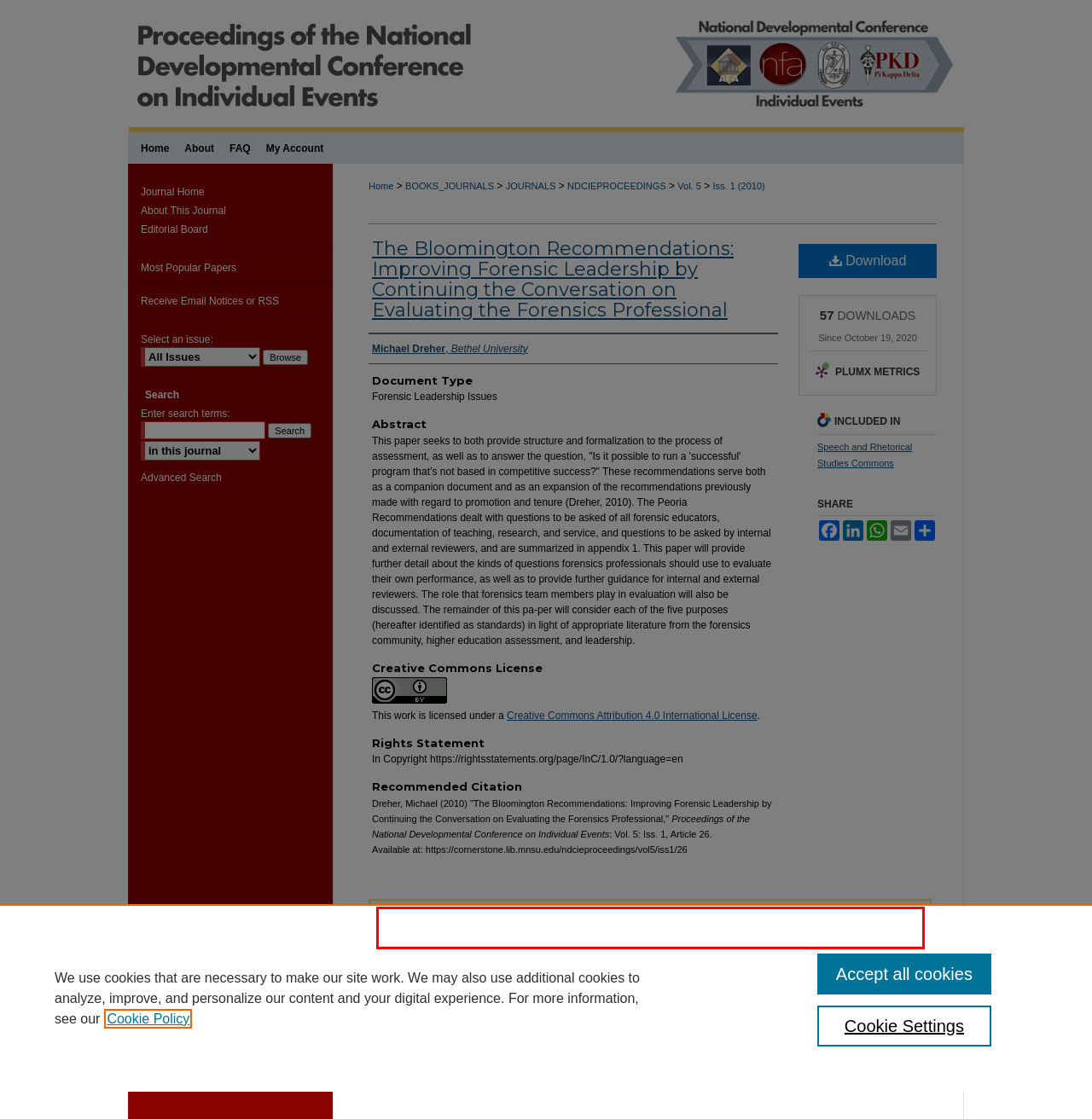Please perform OCR on the UI element surrounded by the red bounding box in the given webpage screenshot and extract its text content.

To view the content in your browser, please download Adobe Reader or, alternately, you may Download the file to your hard drive.